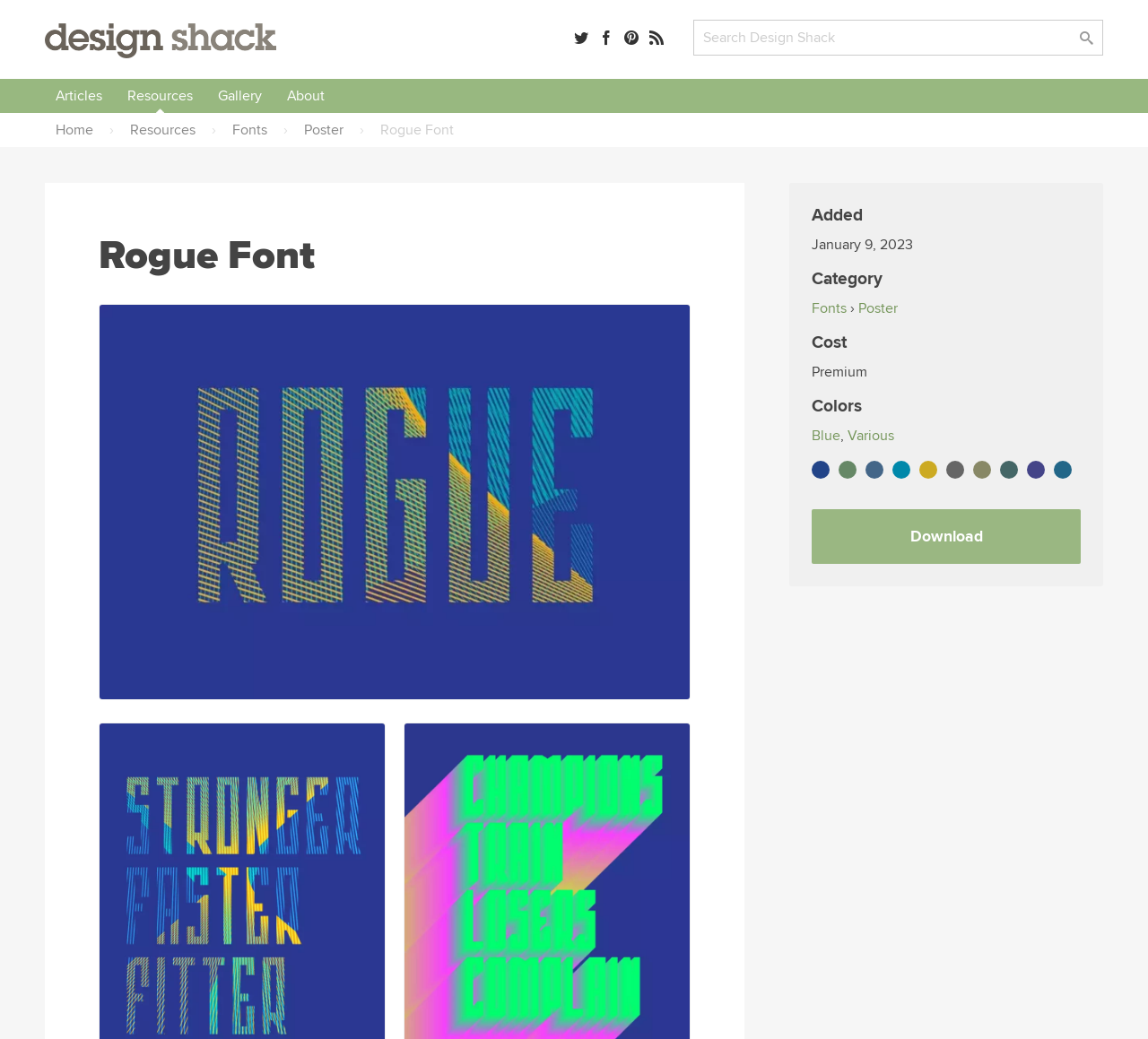Based on the image, provide a detailed response to the question:
What is the purpose of the font?

The purpose of the font is inferred from the meta description which states that the font is 'perfect for making a statement in your designs', indicating that the font is intended to be used for making a bold statement in designs.